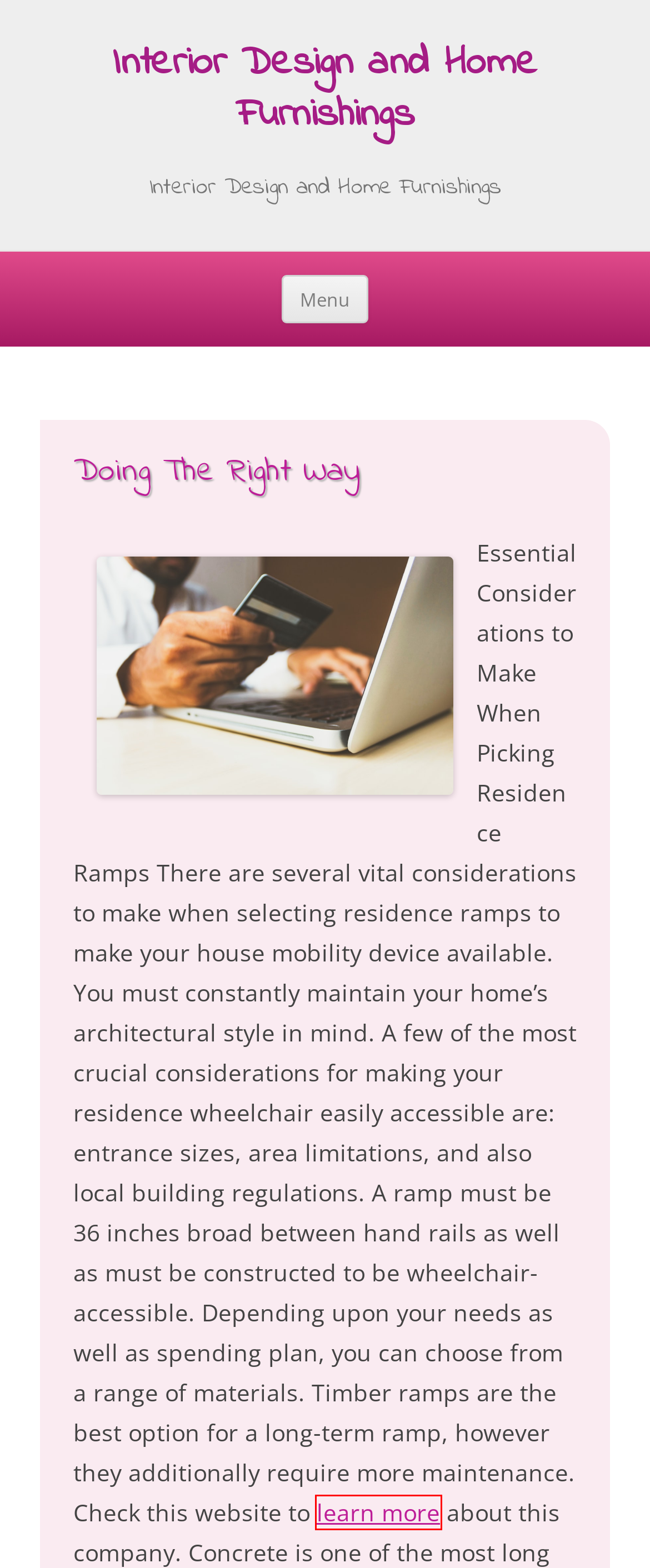Given a screenshot of a webpage with a red bounding box, please pick the webpage description that best fits the new webpage after clicking the element inside the bounding box. Here are the candidates:
A. A Simple Plan: « Interior Design and Home Furnishings
B. Financial « Interior Design and Home Furnishings
C. What Do You Know About « Interior Design and Home Furnishings
D. Software « Interior Design and Home Furnishings
E. Health & Fitness « Interior Design and Home Furnishings
F. Interior Design and Home Furnishings « Interior Design and Home Furnishings
G. Web Resources « Interior Design and Home Furnishings
H. Why  Aren’t As Bad As You Think « Interior Design and Home Furnishings

H